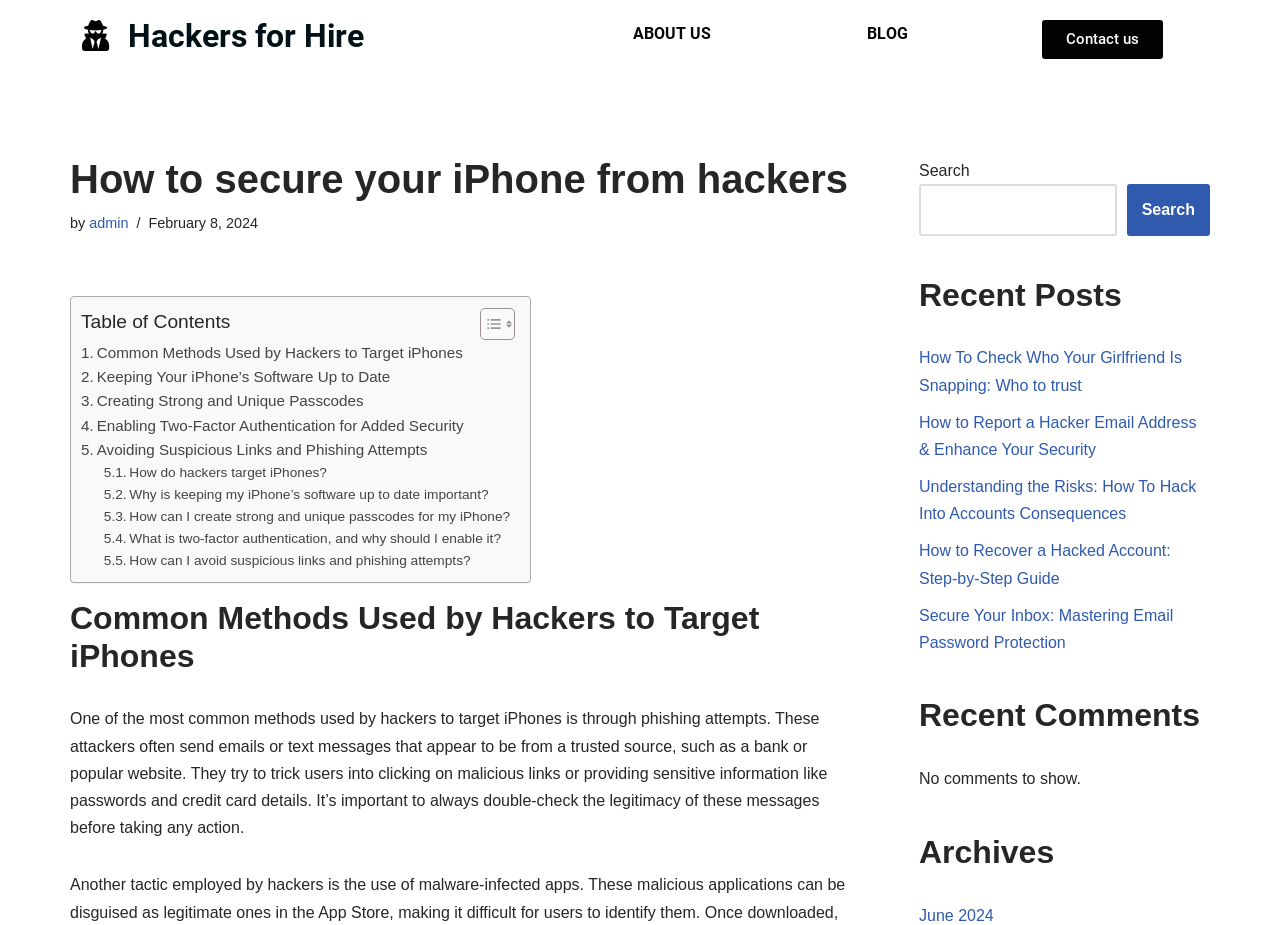Please provide the bounding box coordinates for the UI element as described: "How do hackers target iPhones?". The coordinates must be four floats between 0 and 1, represented as [left, top, right, bottom].

[0.081, 0.5, 0.255, 0.523]